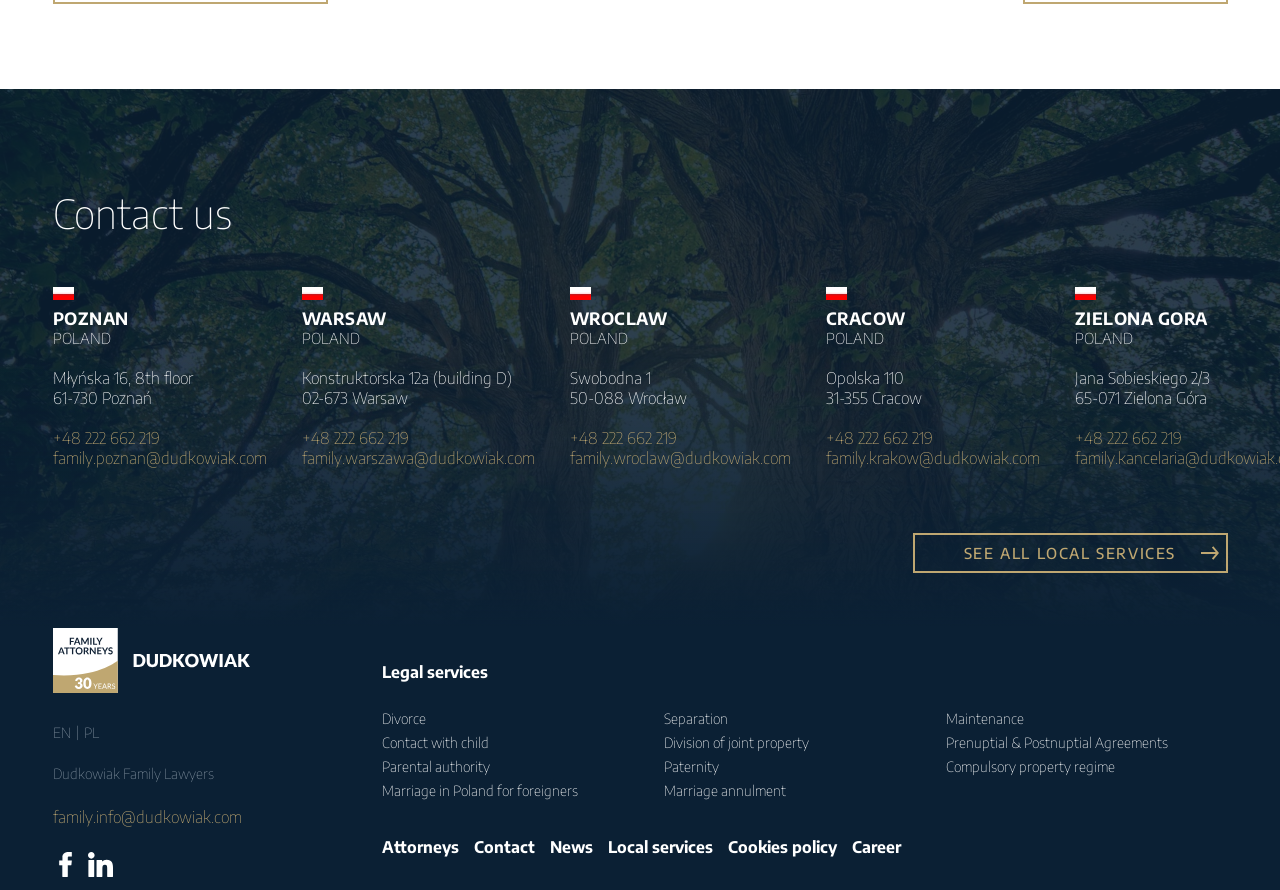Find the bounding box coordinates of the element to click in order to complete the given instruction: "Call the phone number."

[0.041, 0.481, 0.208, 0.504]